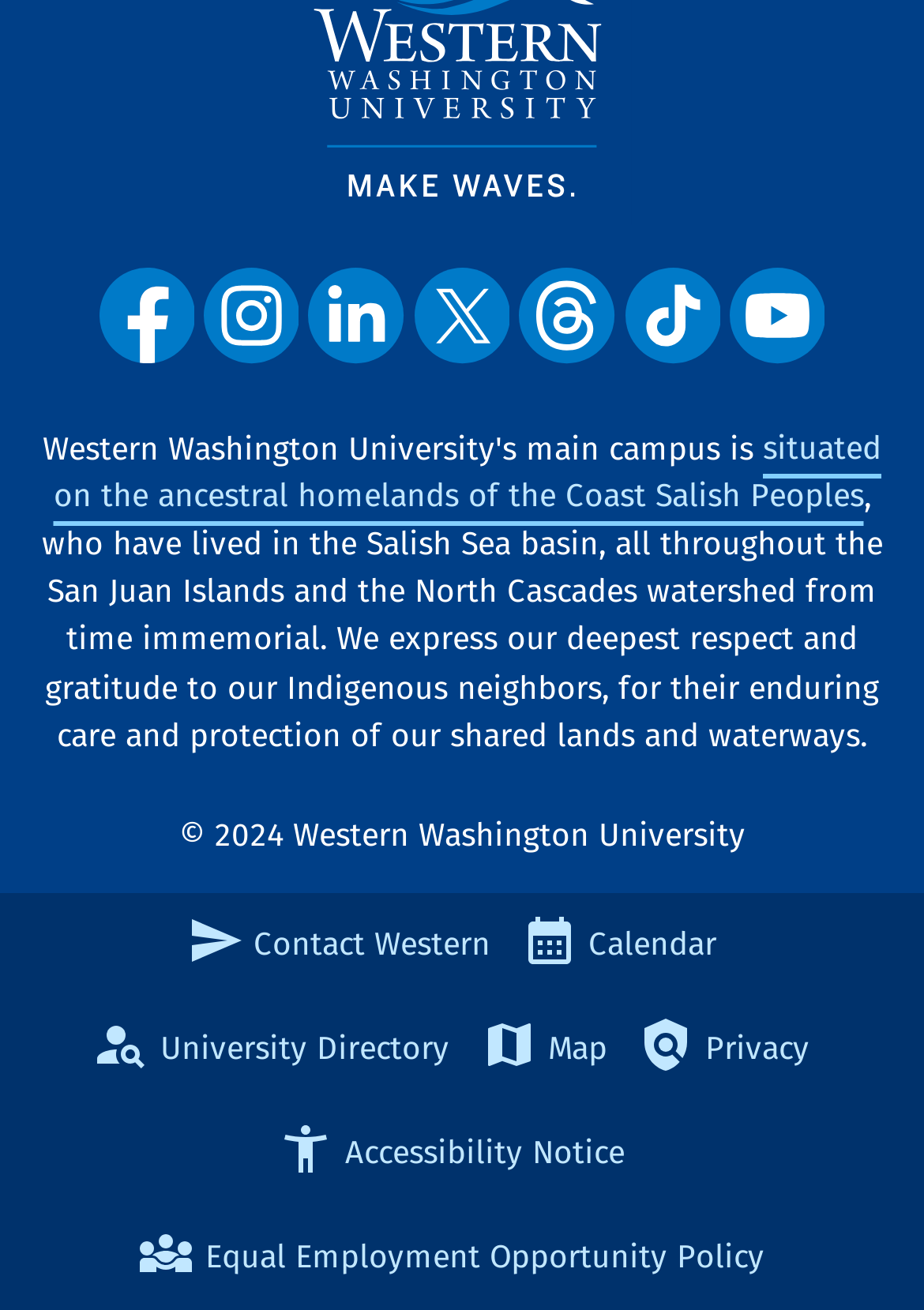What social media platforms are listed?
Please provide an in-depth and detailed response to the question.

I found the list of social media platforms by looking at the links under the 'Western social media links' heading, which includes Facebook, Instagram, LinkedIn, Twitter, Threads, TikTok, and YouTube.